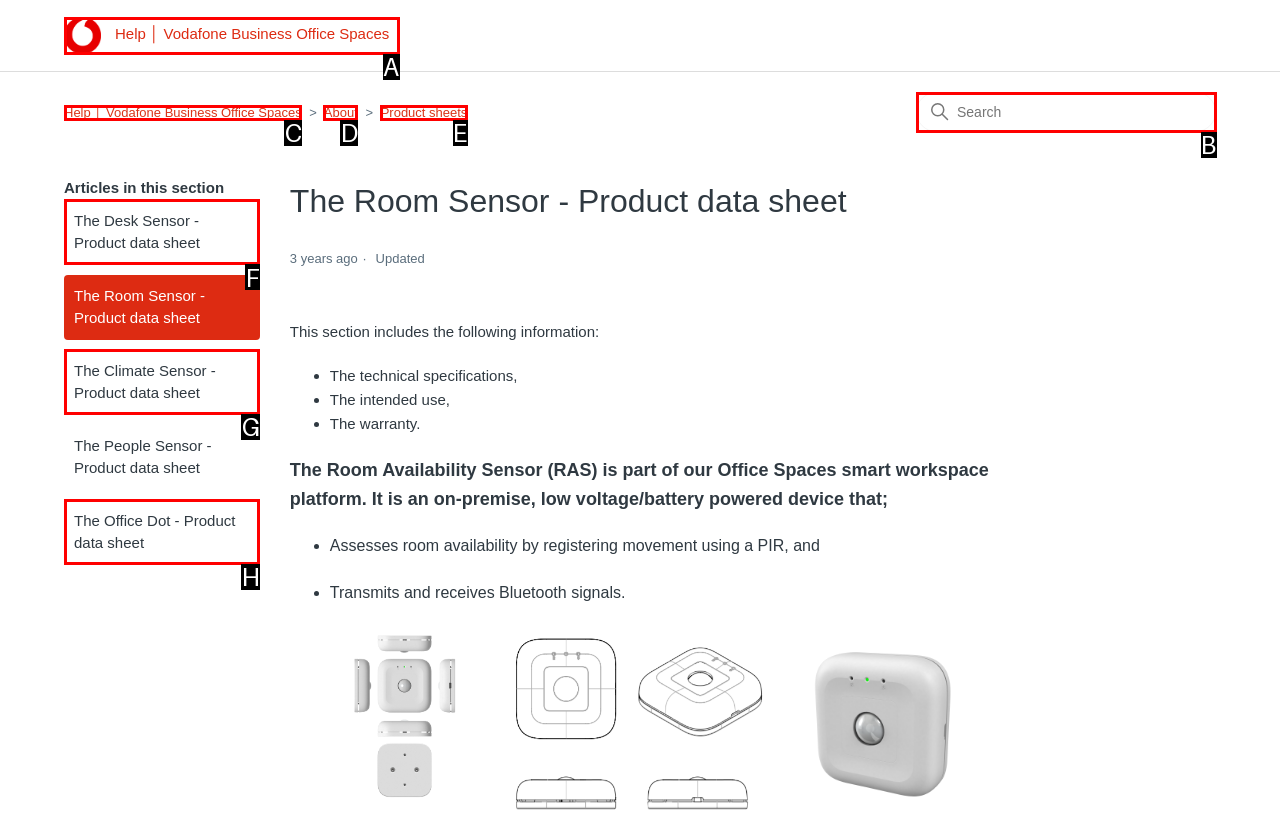Tell me which one HTML element I should click to complete the following task: Read the review of Bling Vaping Strawberry Banana Disposable Vape Answer with the option's letter from the given choices directly.

None